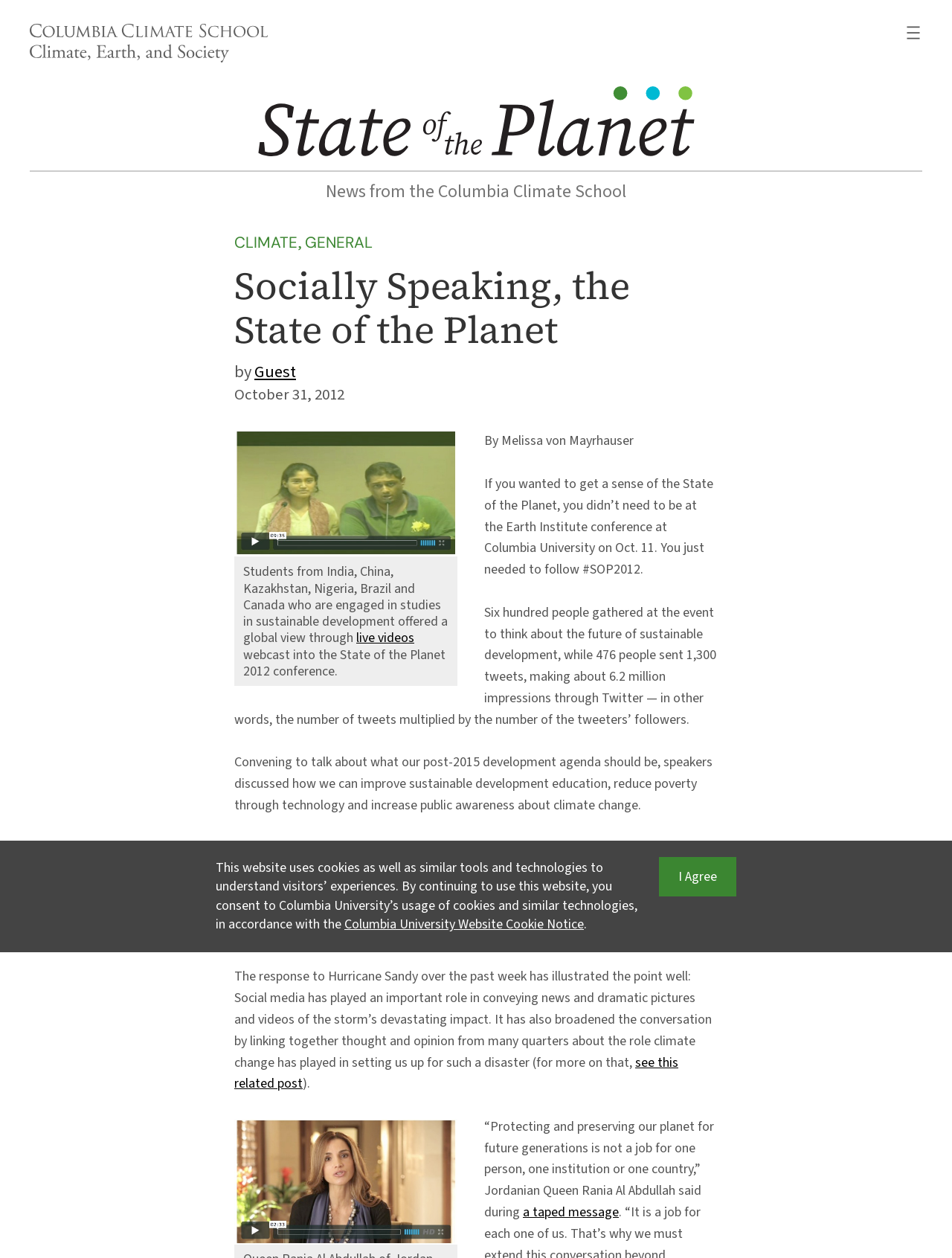What is the name of the queen who sent a taped message to the conference?
Look at the image and provide a short answer using one word or a phrase.

Queen Rania Al Abdullah